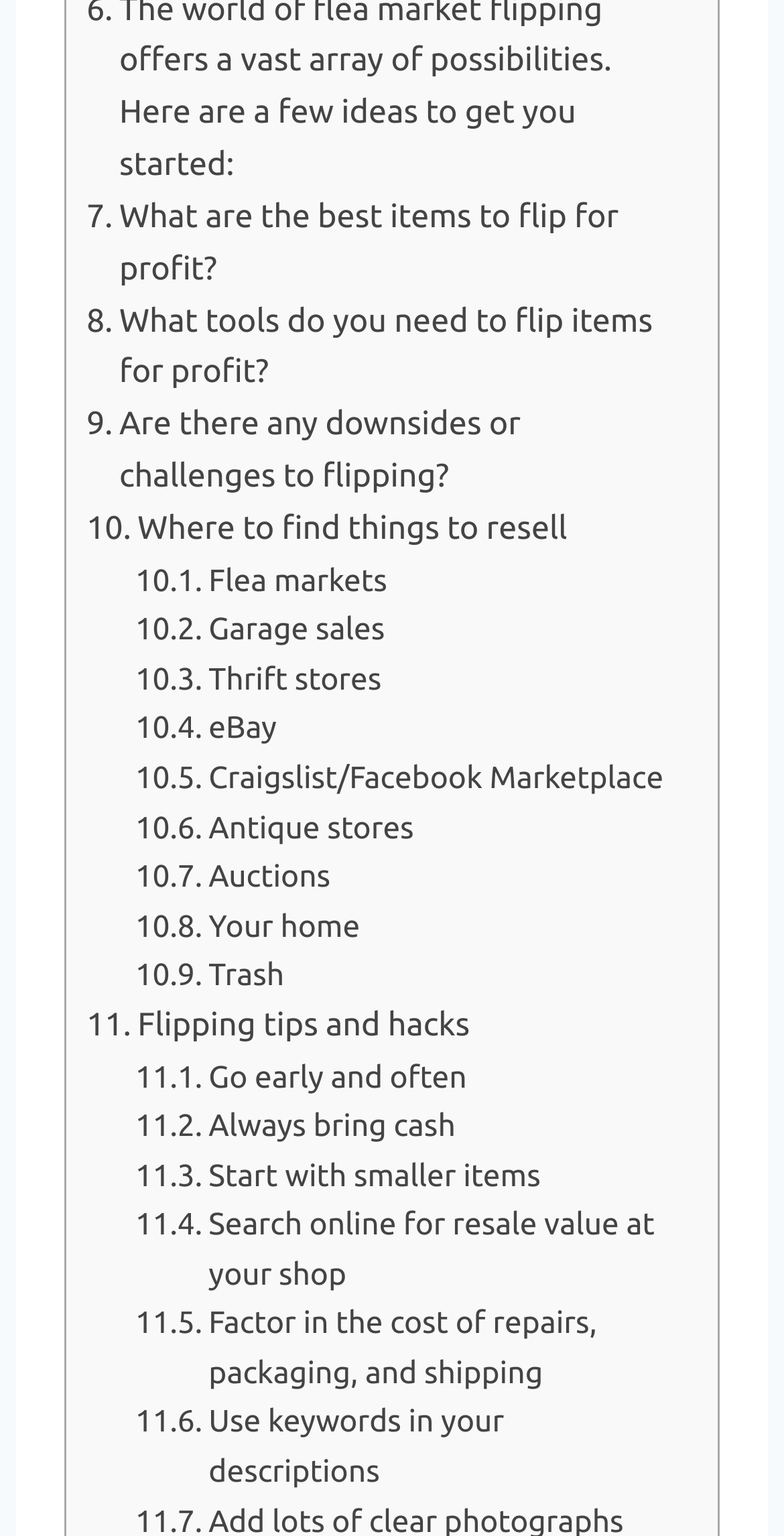What are some places to find items to resell?
Refer to the image and respond with a one-word or short-phrase answer.

Flea markets, garage sales, etc.